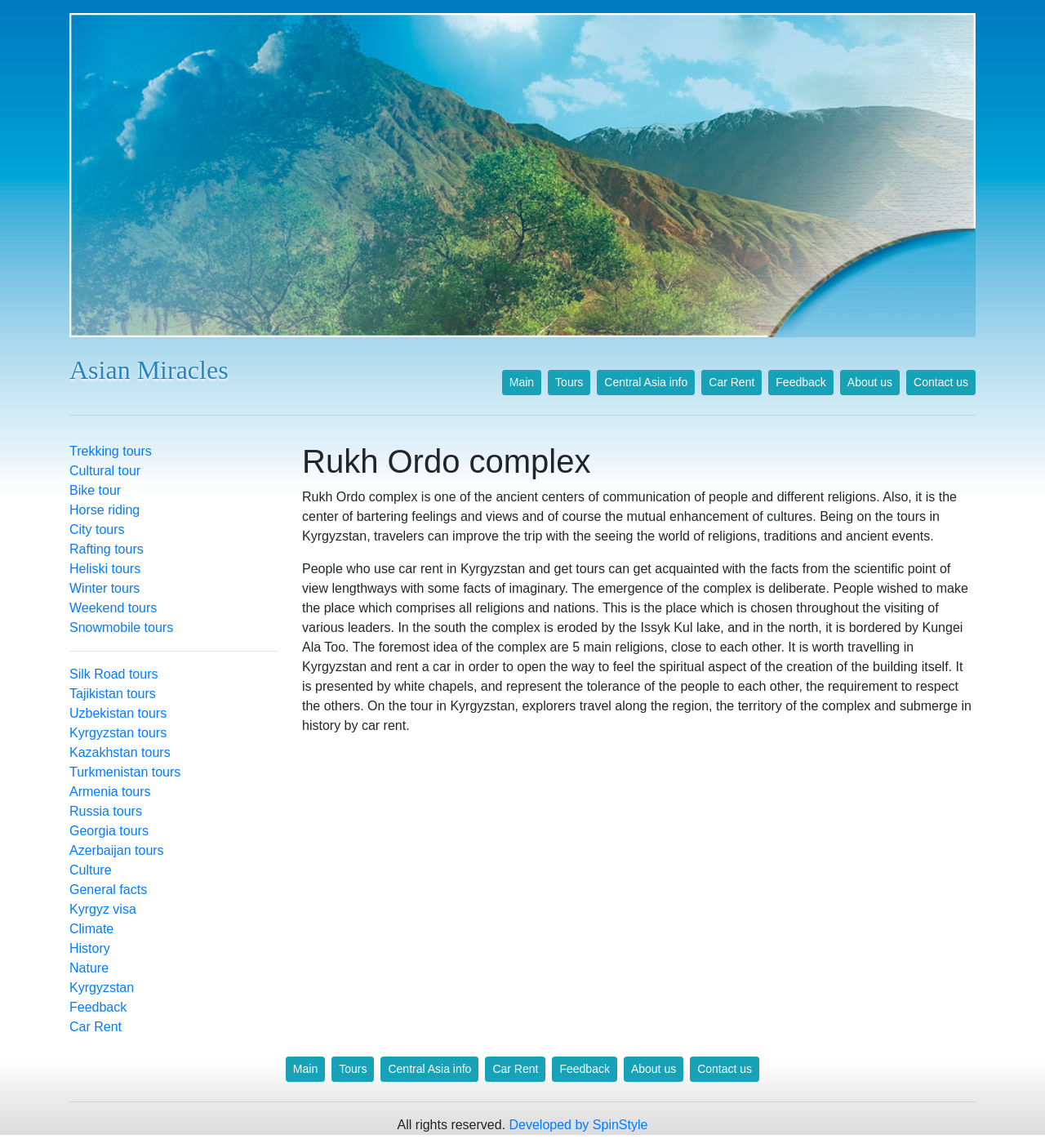Locate the bounding box of the UI element described by: "Car Rent" in the given webpage screenshot.

[0.671, 0.322, 0.729, 0.344]